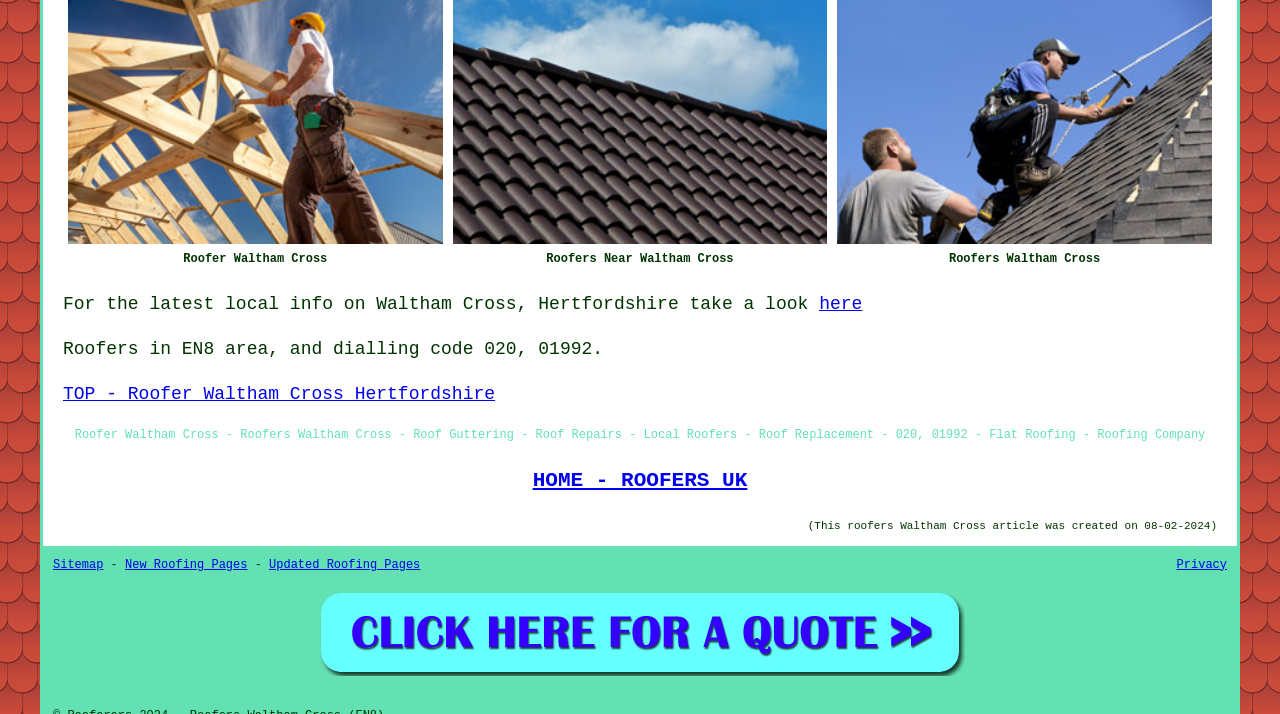What is the dialling code for the area?
Relying on the image, give a concise answer in one word or a brief phrase.

020, 01992